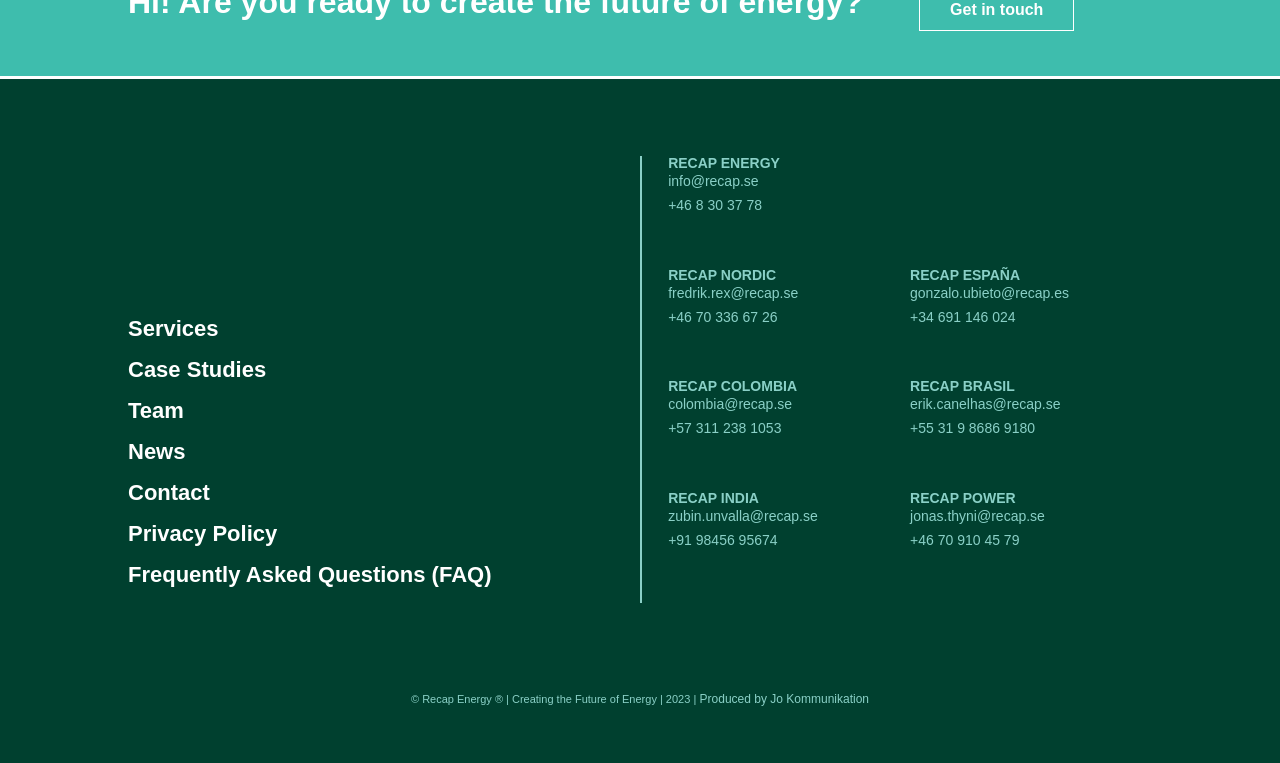Please provide the bounding box coordinates for the element that needs to be clicked to perform the instruction: "View Contact information". The coordinates must consist of four float numbers between 0 and 1, formatted as [left, top, right, bottom].

[0.1, 0.629, 0.164, 0.661]